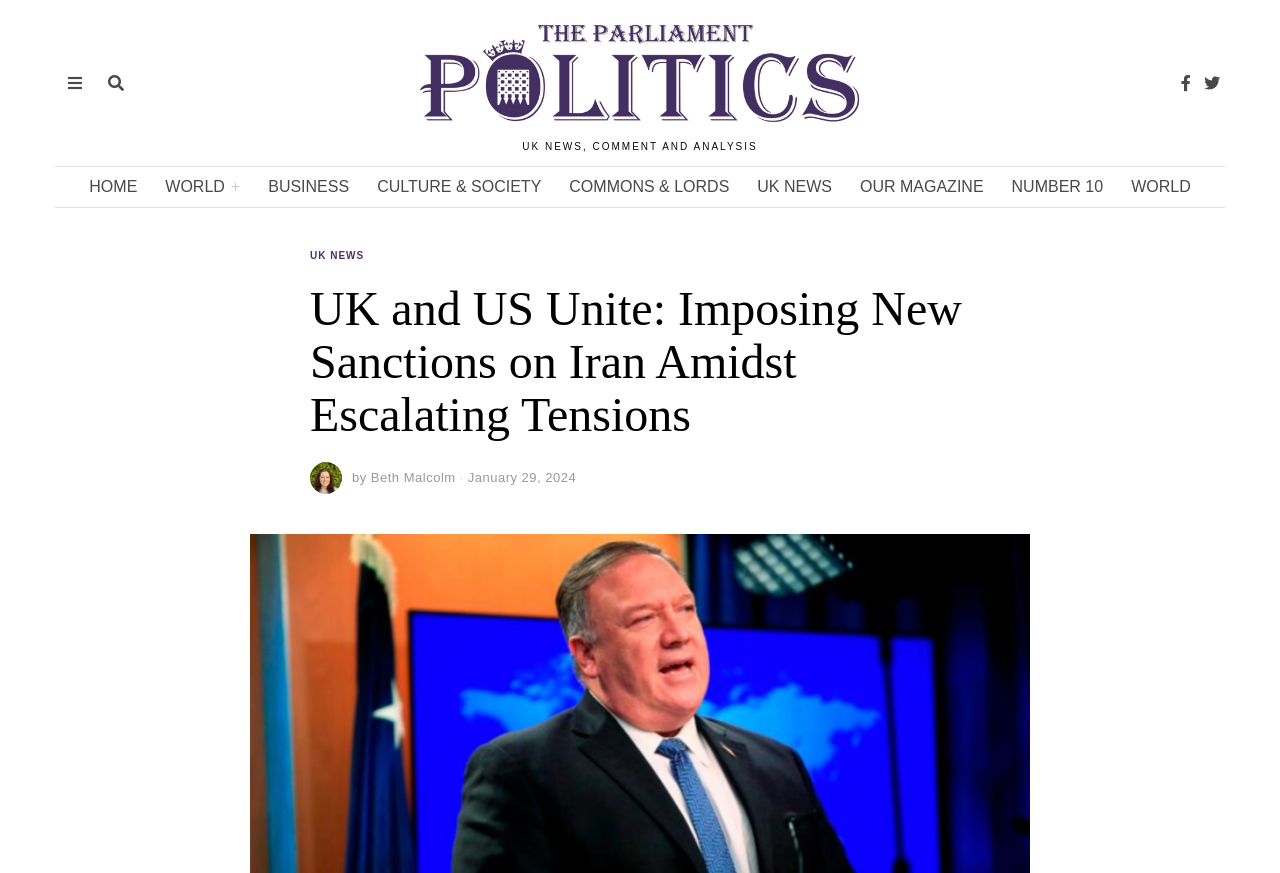Explain the contents of the webpage comprehensively.

The webpage appears to be an article from Parliament Politics Magazine, with the title "UK and US Unite: Imposing New Sanctions on Iran Amidst Escalating Tensions". At the top of the page, there is a large heading that spans almost the entire width, followed by a smaller heading that reads "UK NEWS, COMMENT AND ANALYSIS". 

On the top right corner, there are three social media links, represented by icons. Below these icons, there is a navigation menu with nine links: "HOME", "WORLD+", "BUSINESS", "CULTURE & SOCIETY", "COMMONS & LORDS", "UK NEWS", "OUR MAGAZINE", "NUMBER 10", and "WORLD". These links are evenly spaced and take up about half of the page's width.

Below the navigation menu, there is a header section that contains a link to "UK NEWS", a heading with the article title, another link, and the author's name "Beth Malcolm" with a timestamp "January 29, 2024". The article content is not explicitly described in the accessibility tree, but it likely follows this header section.

At the very top of the page, there is a progress bar that spans the entire width, but it is very thin and likely not prominent.